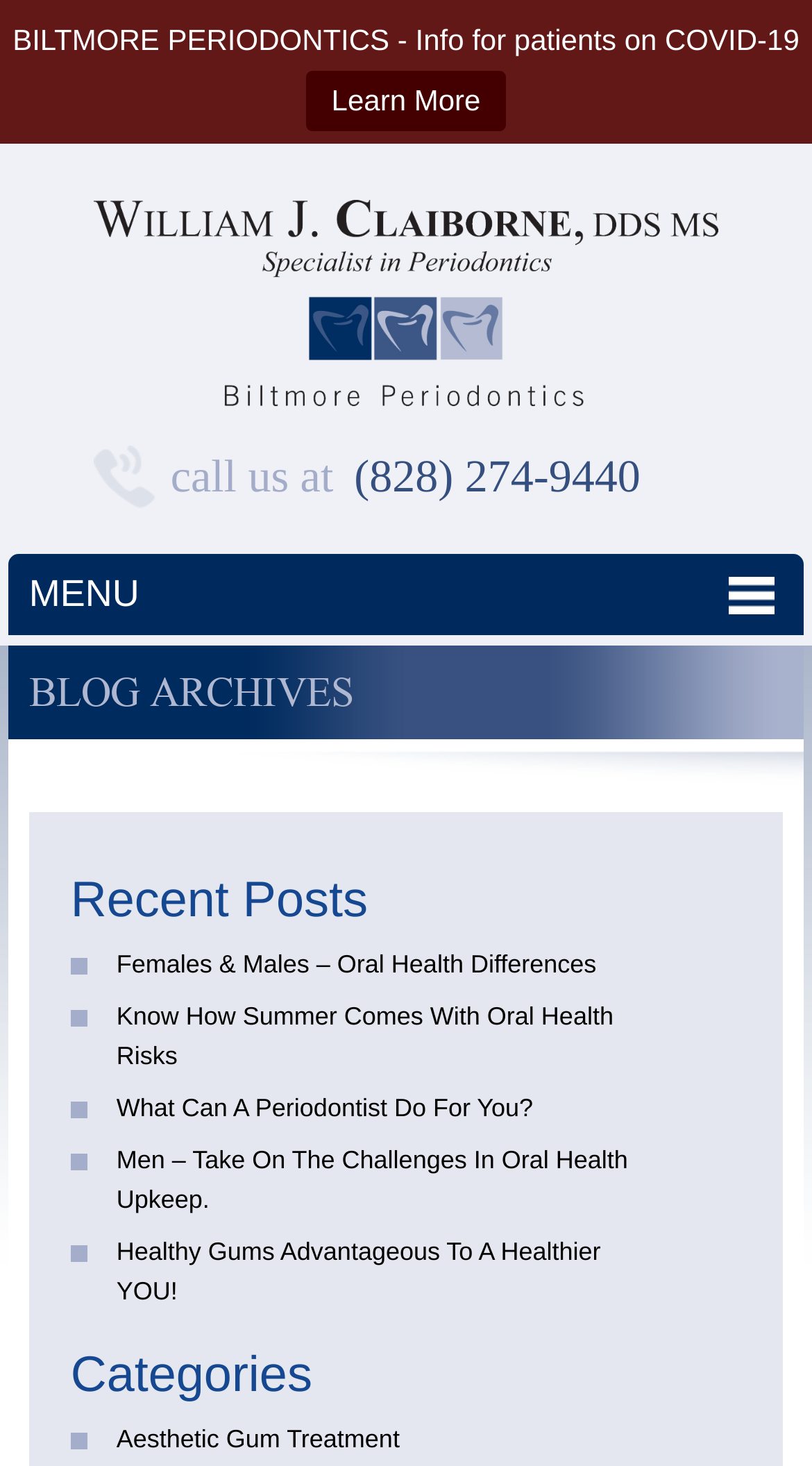Answer the question with a brief word or phrase:
What is the category of the last blog post?

Aesthetic Gum Treatment